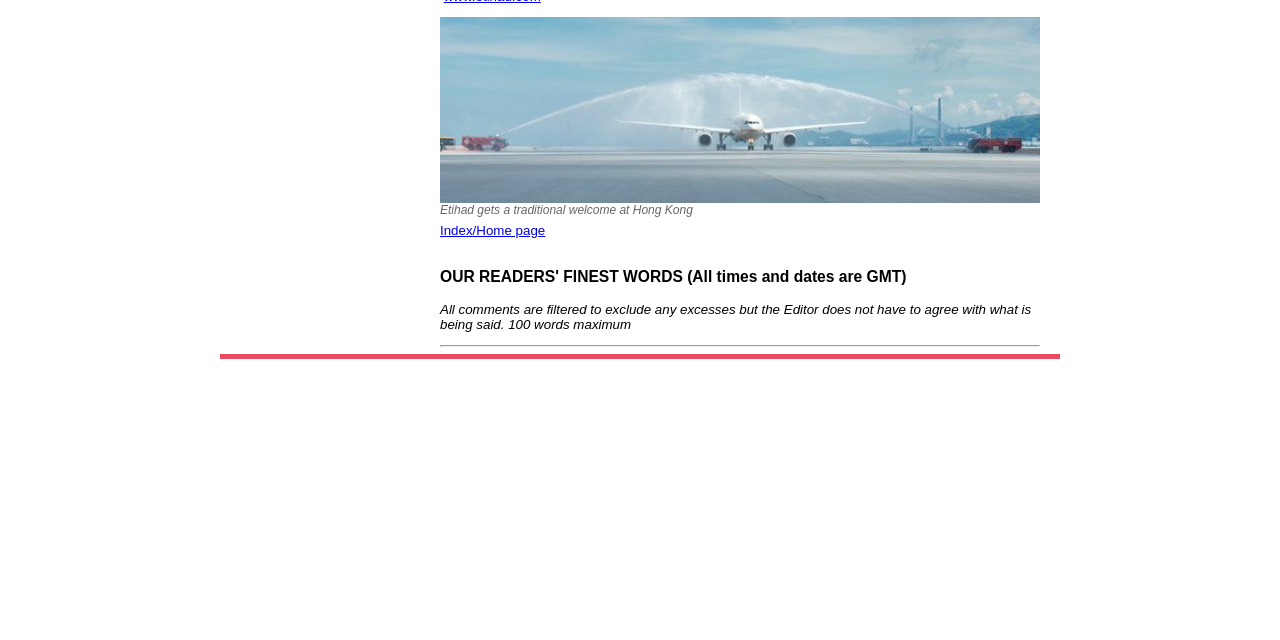Please determine the bounding box of the UI element that matches this description: Index/Home page. The coordinates should be given as (top-left x, top-left y, bottom-right x, bottom-right y), with all values between 0 and 1.

[0.344, 0.348, 0.426, 0.372]